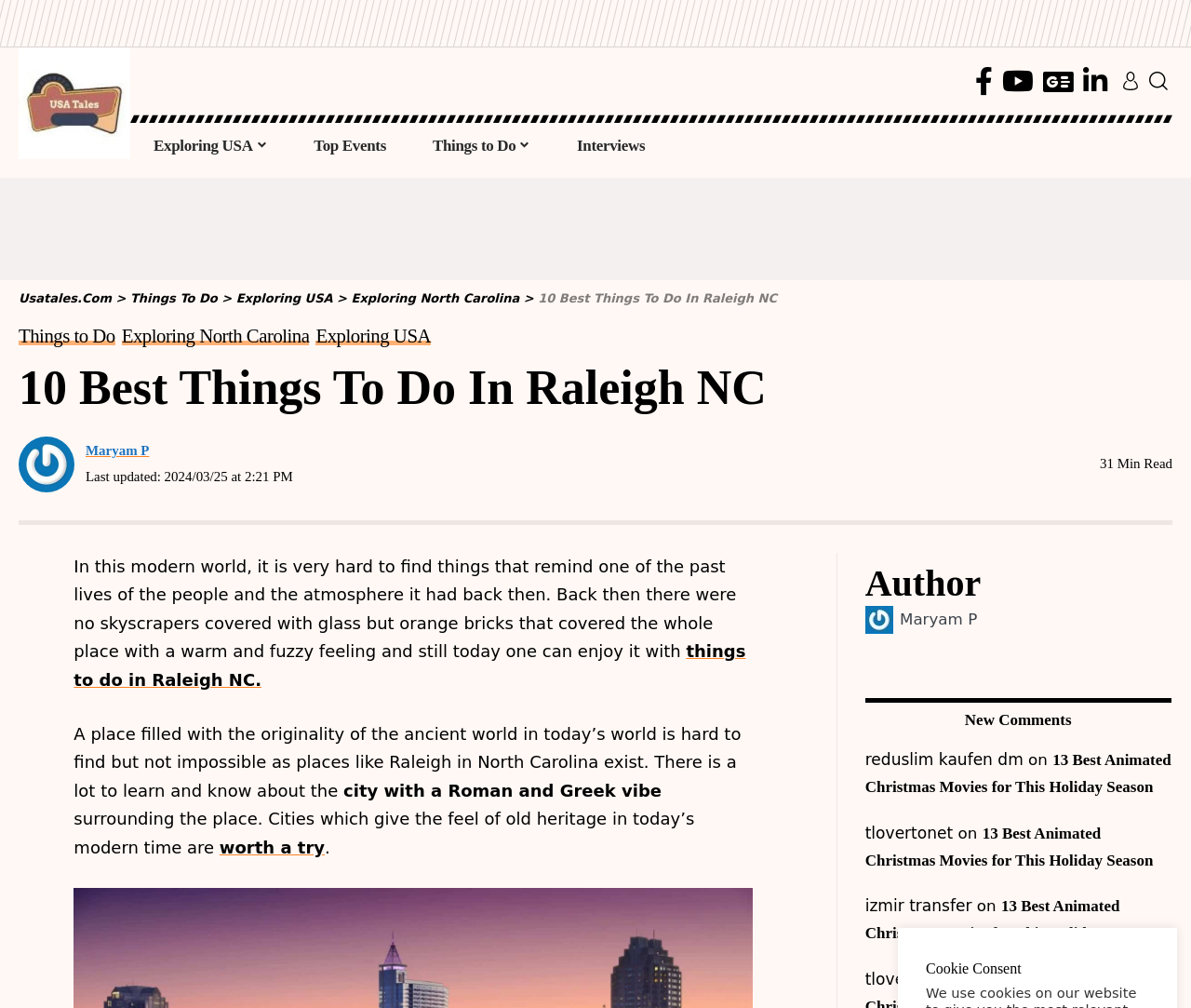What is the estimated reading time of the article?
Please use the image to provide a one-word or short phrase answer.

31 Min Read